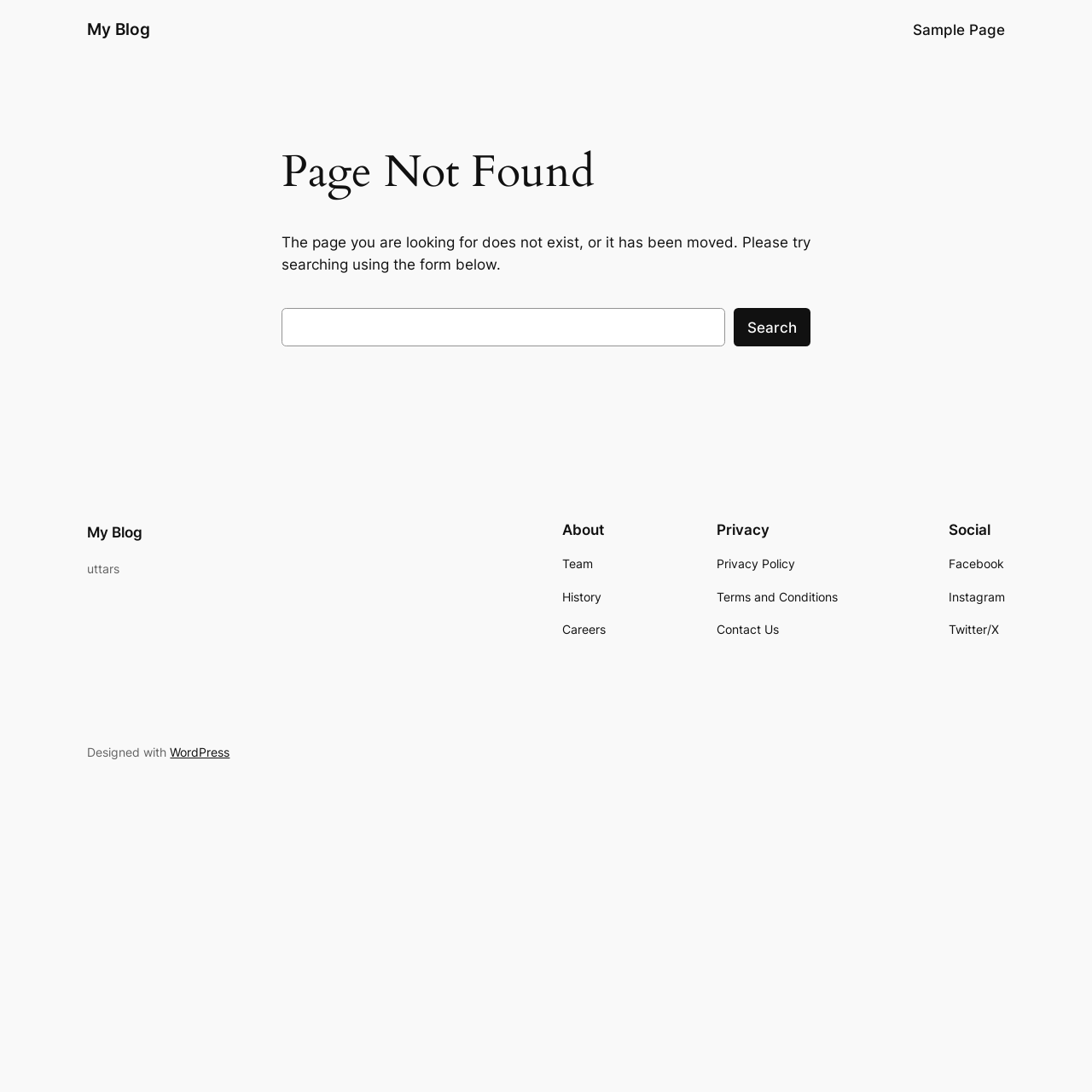Can you find the bounding box coordinates for the UI element given this description: "Terms and Conditions"? Provide the coordinates as four float numbers between 0 and 1: [left, top, right, bottom].

[0.656, 0.538, 0.767, 0.556]